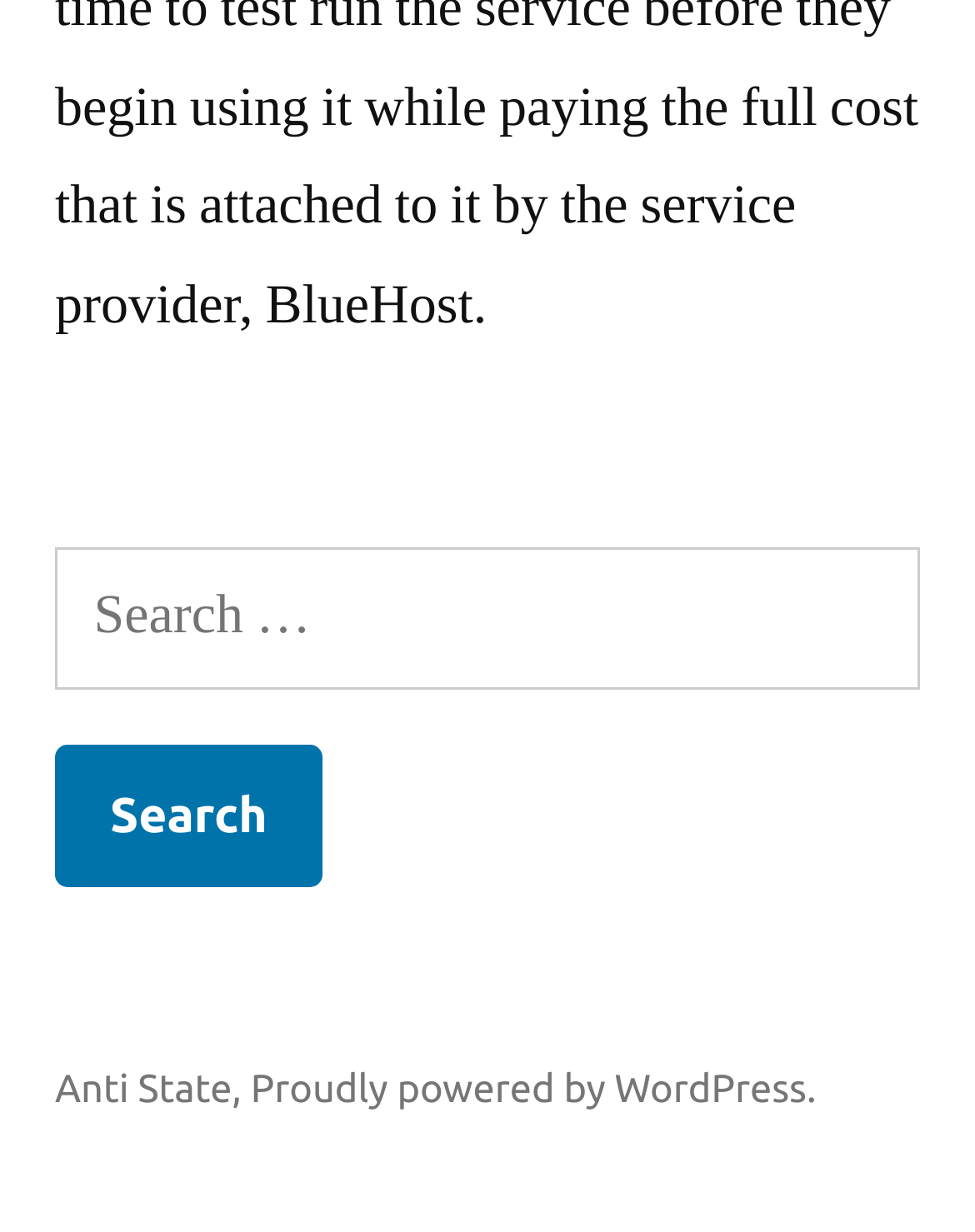Respond to the question below with a single word or phrase: What is the text above the search box?

Search for: